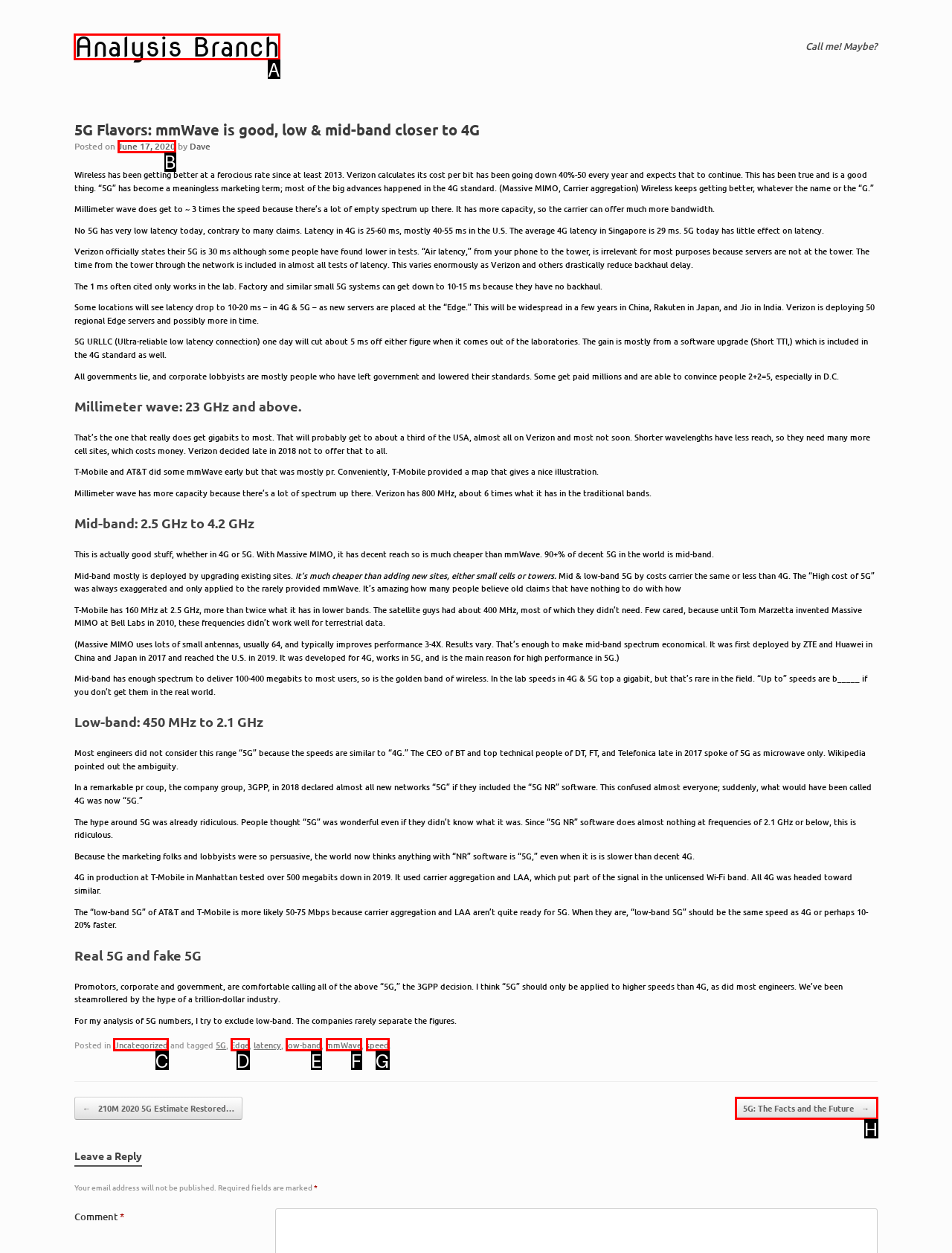Identify the correct UI element to click on to achieve the task: Click on the 'Analysis Branch' link. Provide the letter of the appropriate element directly from the available choices.

A